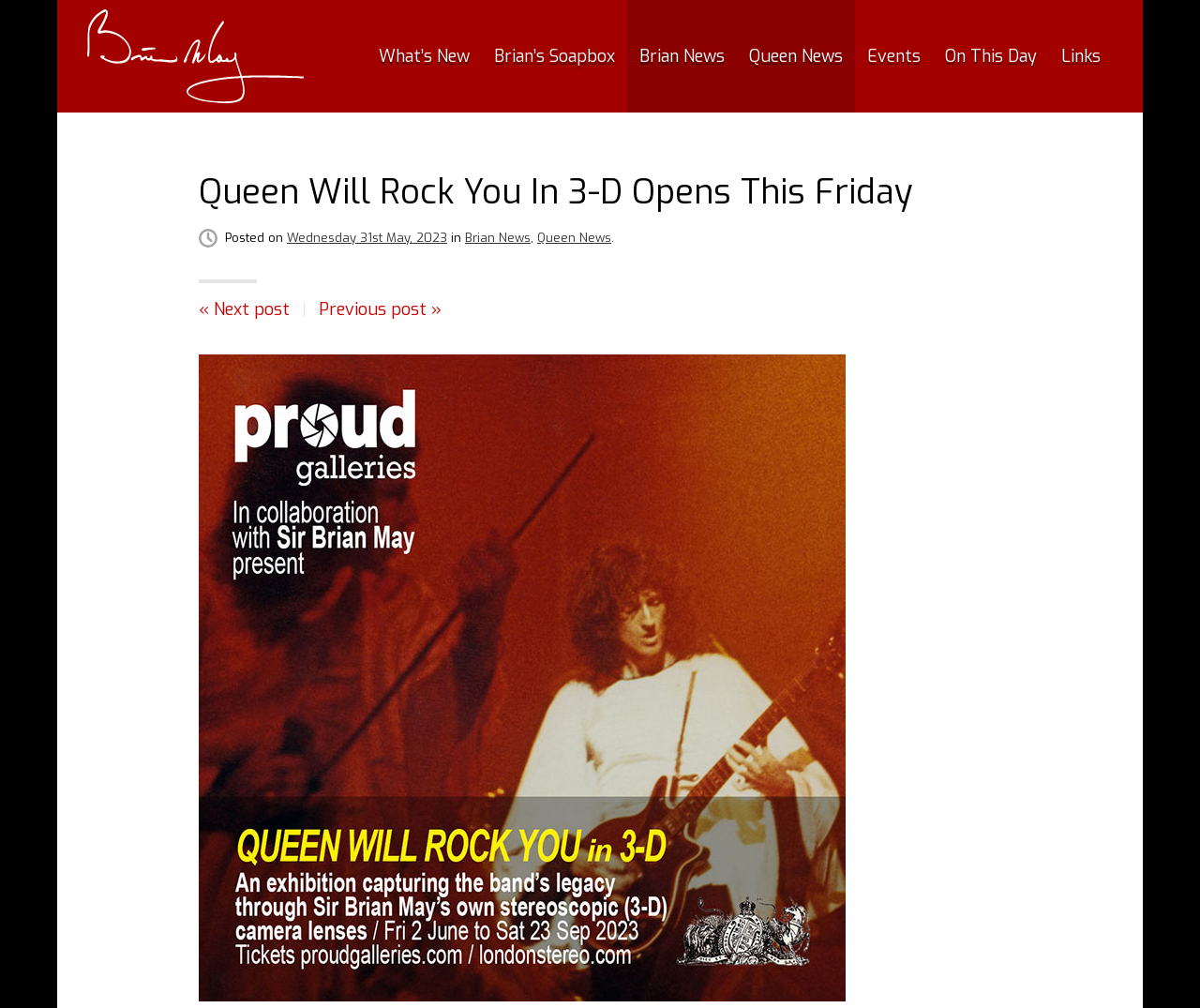Use a single word or phrase to answer the following:
What is the shape of the image on the webpage?

Rectangle